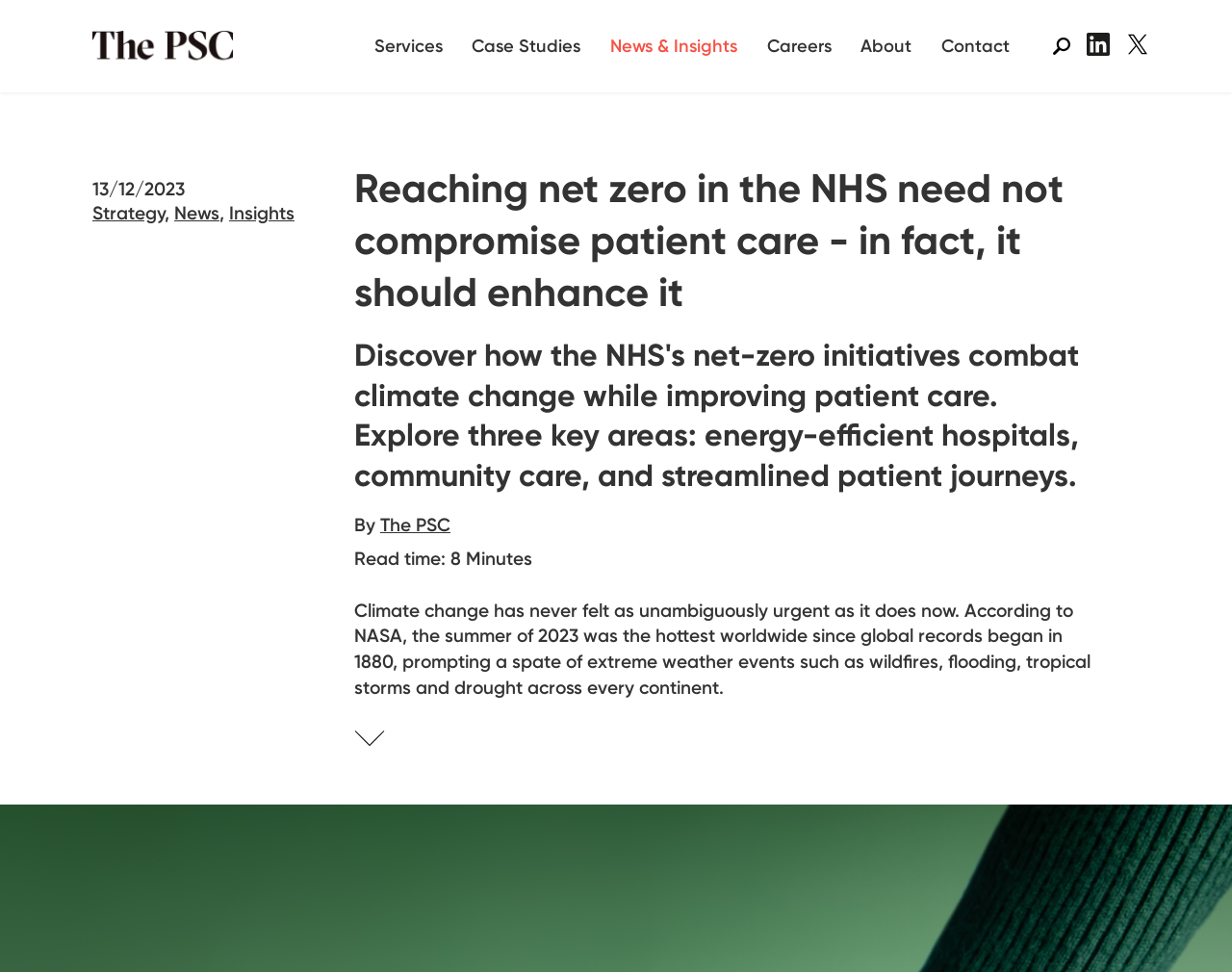Determine the bounding box coordinates of the clickable region to execute the instruction: "Learn about the NHS's net-zero initiatives". The coordinates should be four float numbers between 0 and 1, denoted as [left, top, right, bottom].

[0.288, 0.345, 0.888, 0.527]